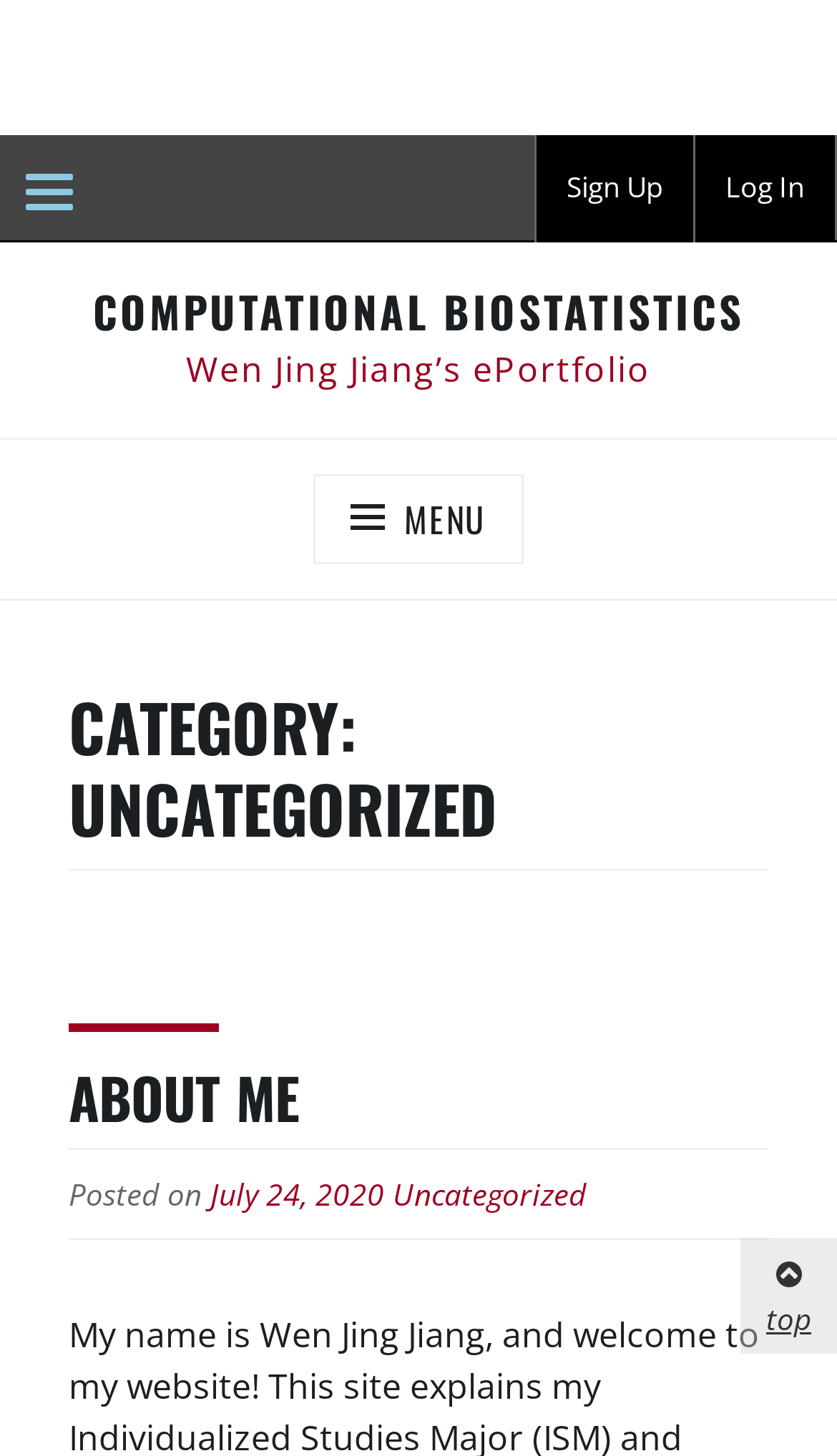Please locate the bounding box coordinates for the element that should be clicked to achieve the following instruction: "Go to top". Ensure the coordinates are given as four float numbers between 0 and 1, i.e., [left, top, right, bottom].

[0.885, 0.85, 1.0, 0.929]